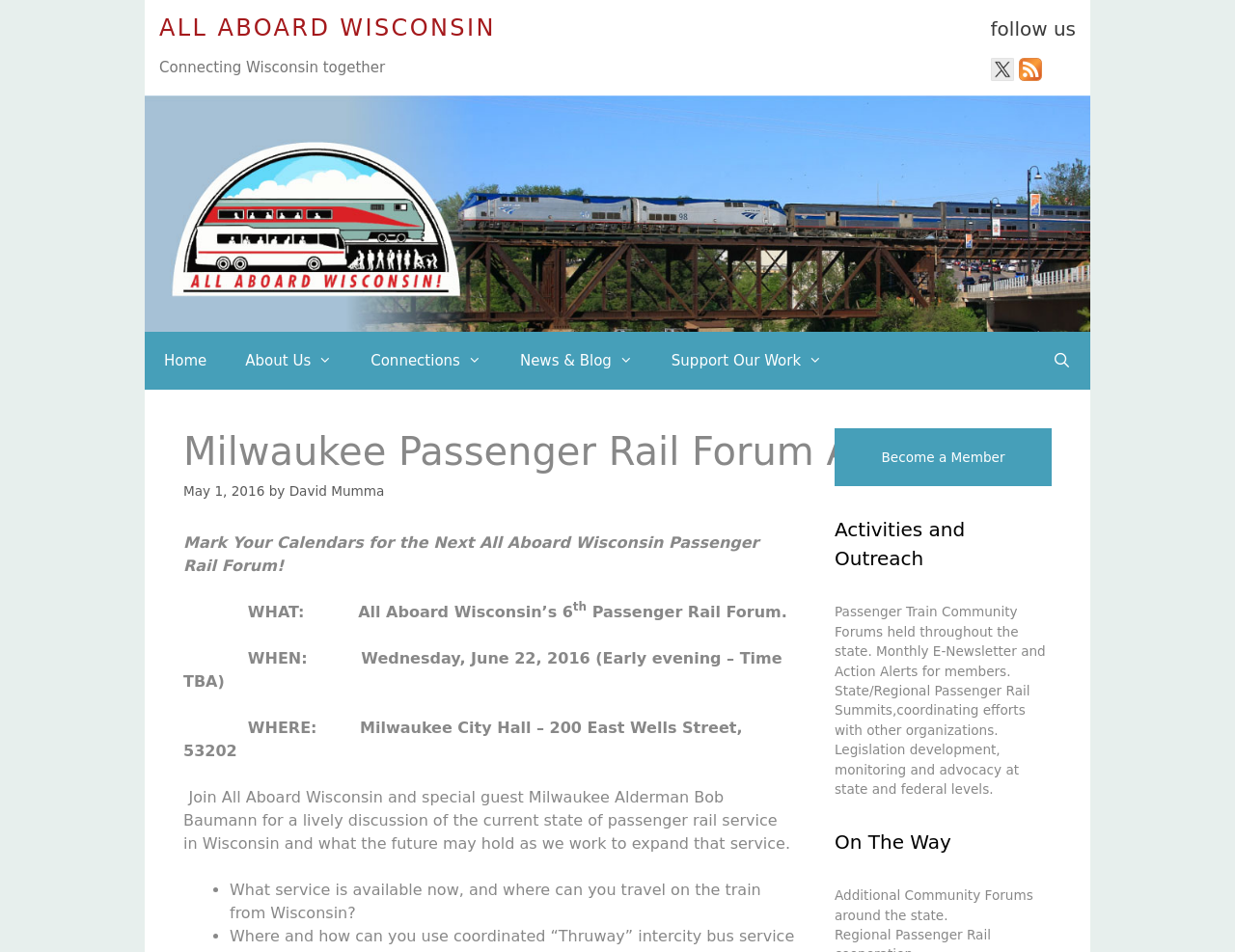What is the topic of the announced forum?
Examine the image and provide an in-depth answer to the question.

The topic of the announced forum is passenger rail, as indicated by the heading 'Milwaukee Passenger Rail Forum Announced' and the description of the event, which mentions the current state of passenger rail service in Wisconsin and its future expansion.